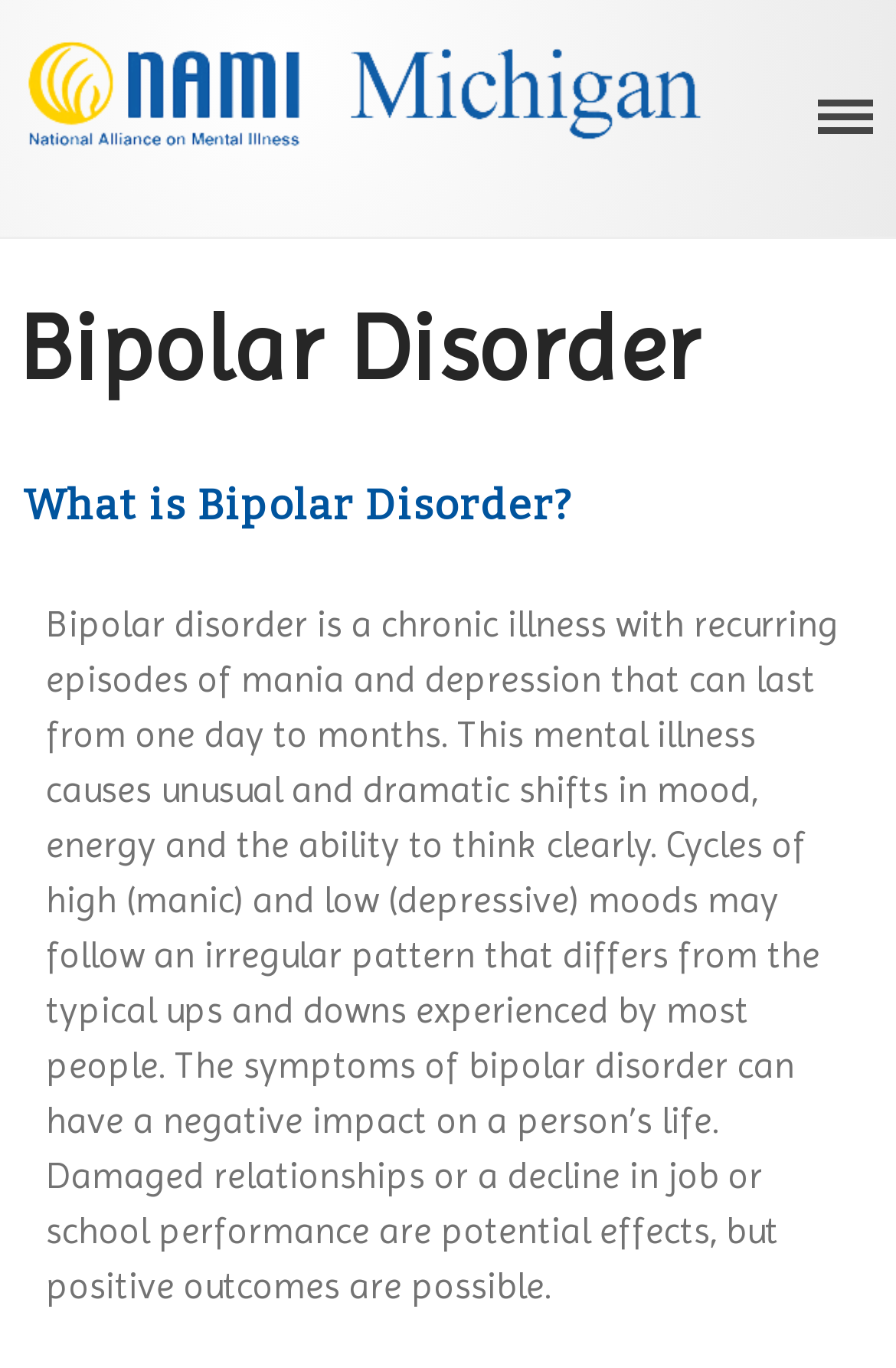Show me the bounding box coordinates of the clickable region to achieve the task as per the instruction: "learn about Bipolar Disorder".

[0.021, 0.214, 0.918, 0.298]